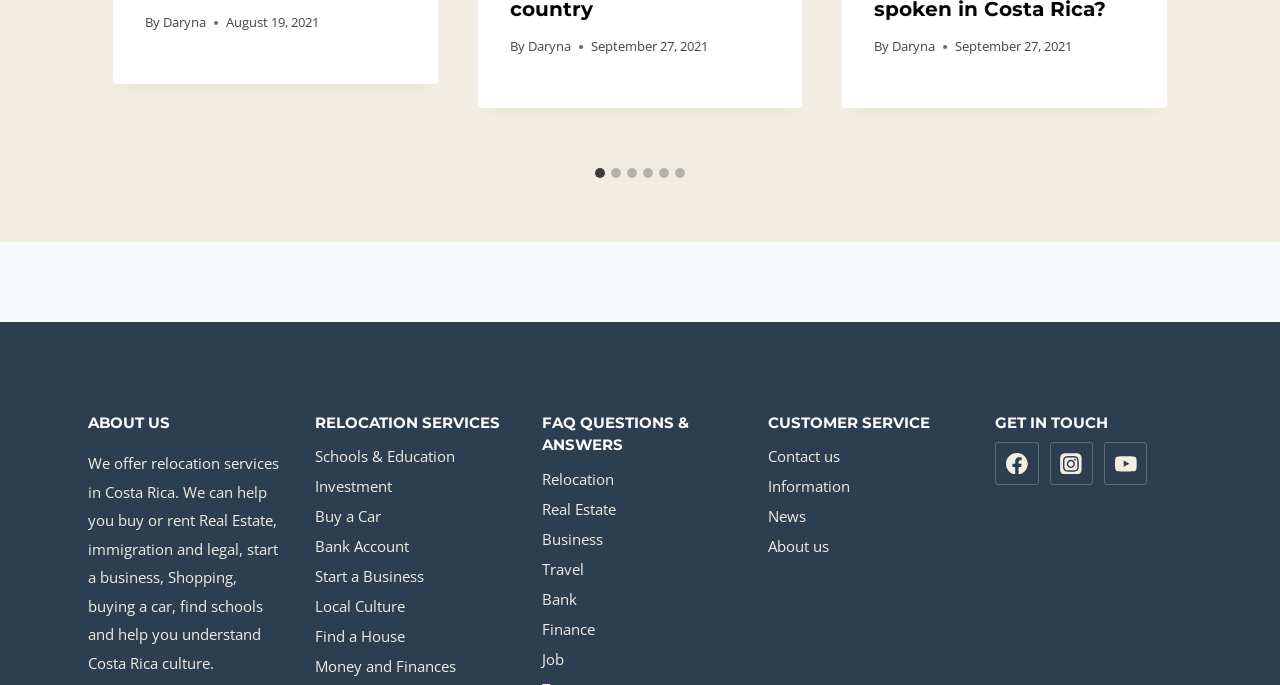Given the element description Money and Finances, identify the bounding box coordinates for the UI element on the webpage screenshot. The format should be (top-left x, top-left y, bottom-right x, bottom-right y), with values between 0 and 1.

[0.246, 0.951, 0.4, 0.995]